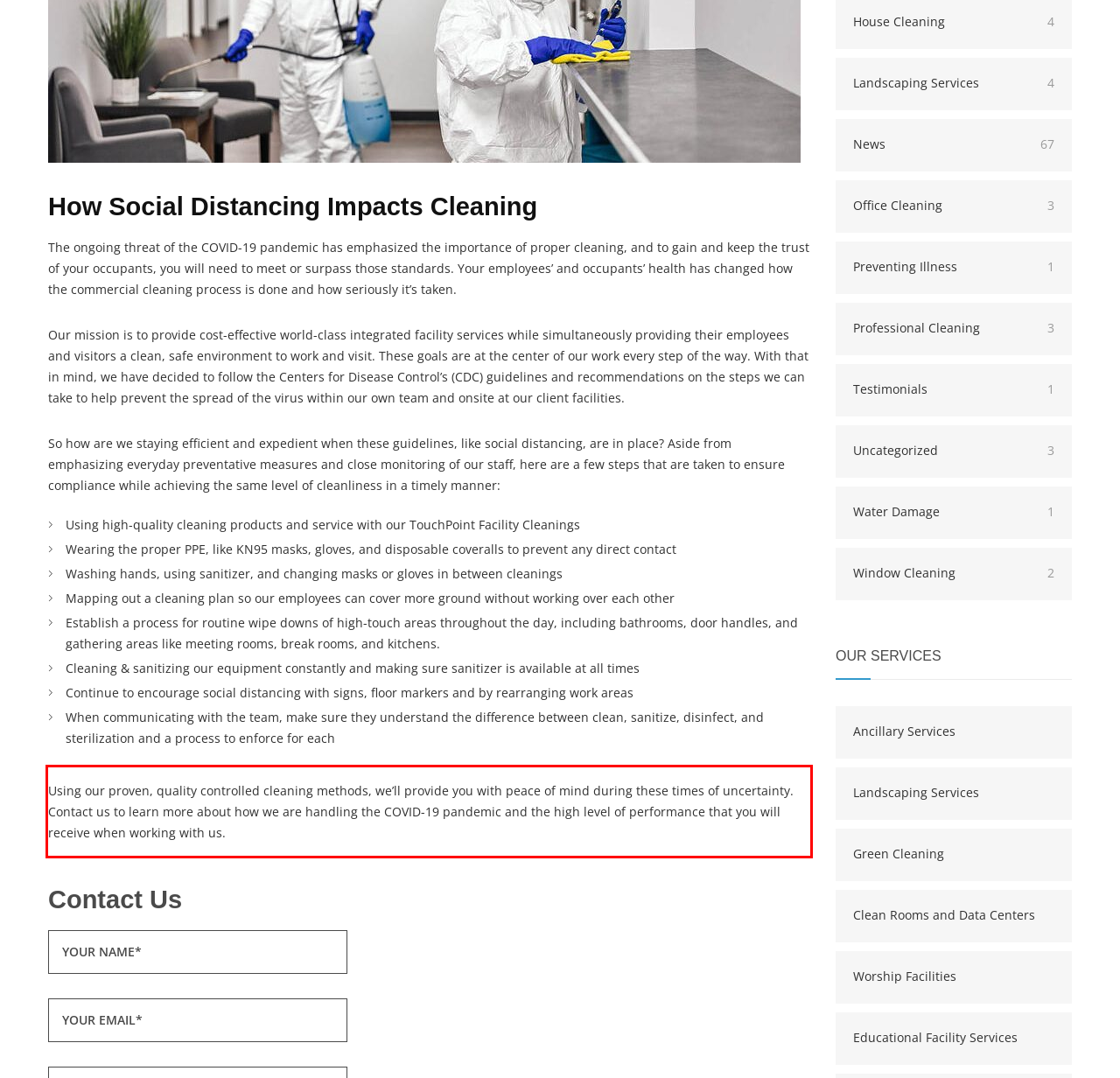You are provided with a screenshot of a webpage containing a red bounding box. Please extract the text enclosed by this red bounding box.

Using our proven, quality controlled cleaning methods, we’ll provide you with peace of mind during these times of uncertainty. Contact us to learn more about how we are handling the COVID-19 pandemic and the high level of performance that you will receive when working with us.